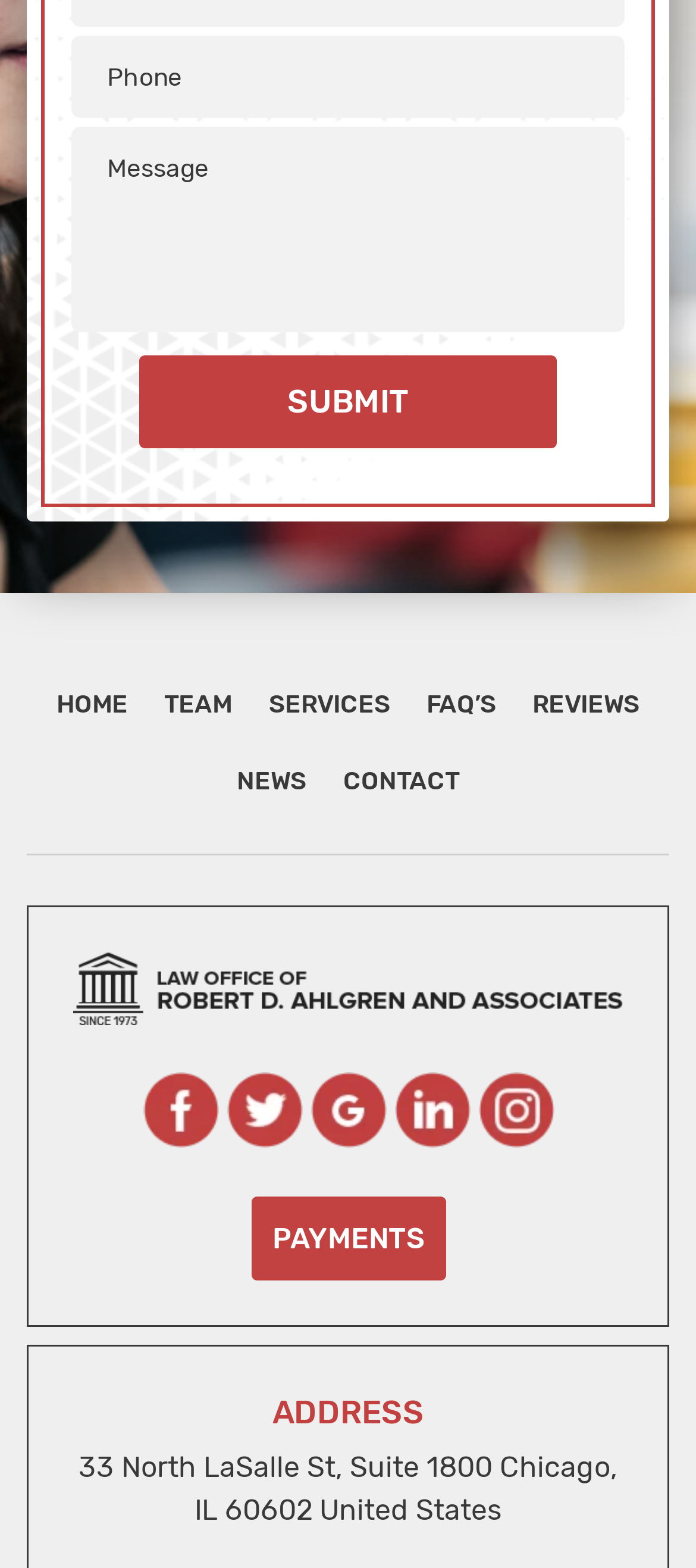Locate the bounding box of the UI element based on this description: "Twitter". Provide four float numbers between 0 and 1 as [left, top, right, bottom].

[0.325, 0.684, 0.434, 0.732]